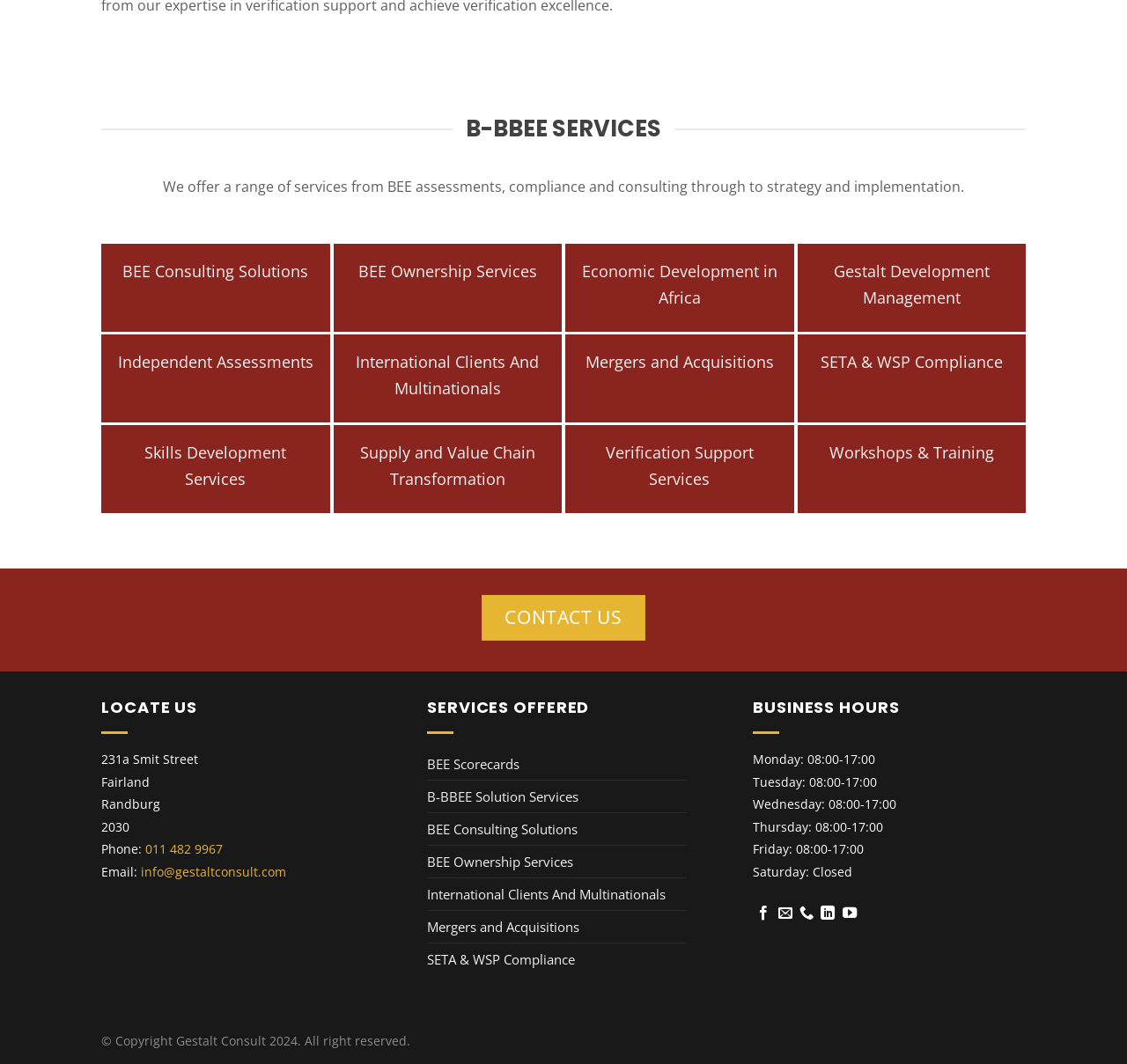Provide a short answer to the following question with just one word or phrase: What is the copyright year of Gestalt Consult's website?

2024